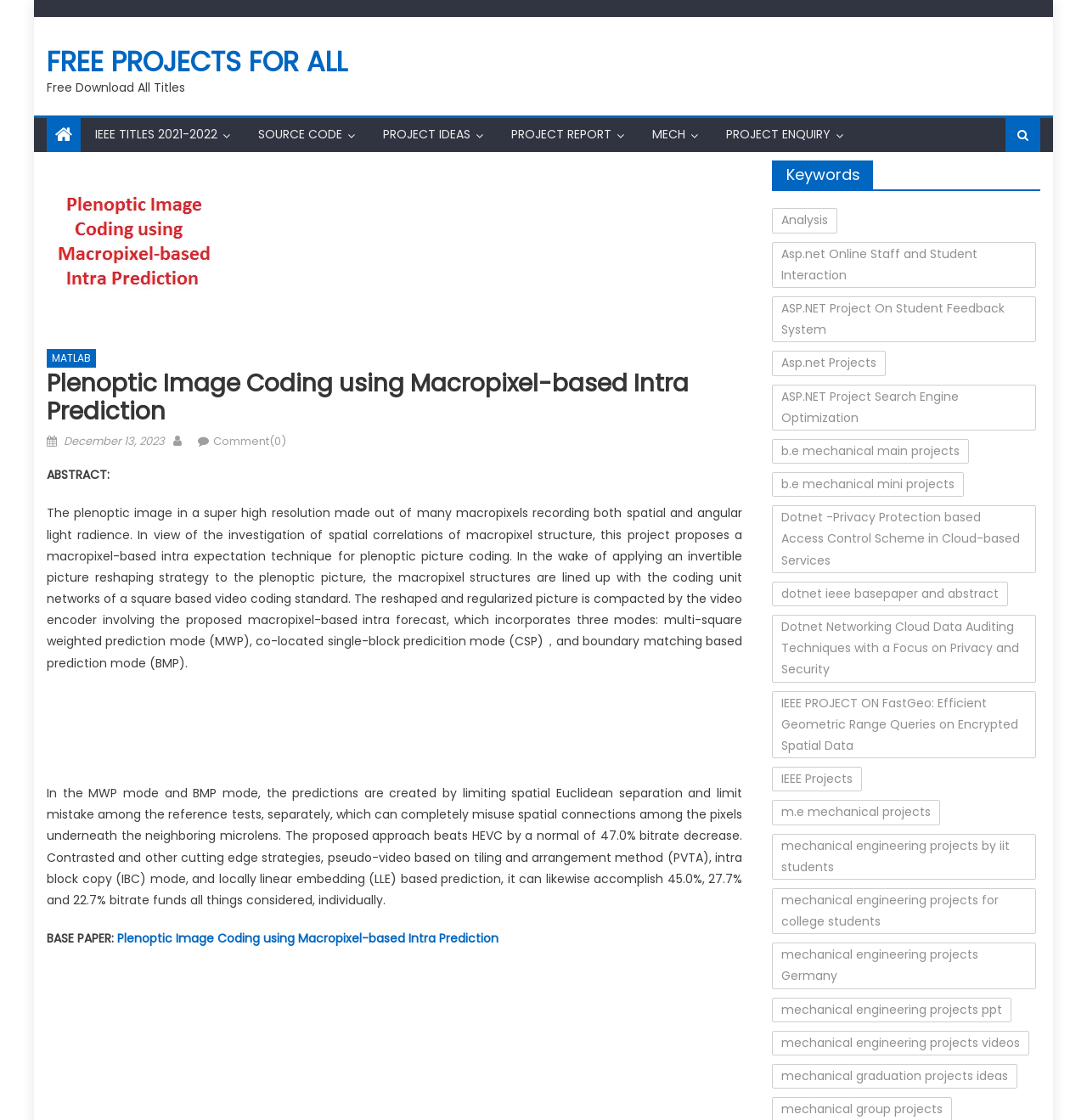What are the three modes of prediction in the MWP mode?
Using the image as a reference, answer the question in detail.

The webpage explains that in the MWP mode, the predictions are created by limiting spatial Euclidean separation and limit mistake among the reference tests, and there are three modes: multi-square weighted prediction mode (MWP), co-located single-block prediction mode (CSP), and boundary matching based prediction mode (BMP).